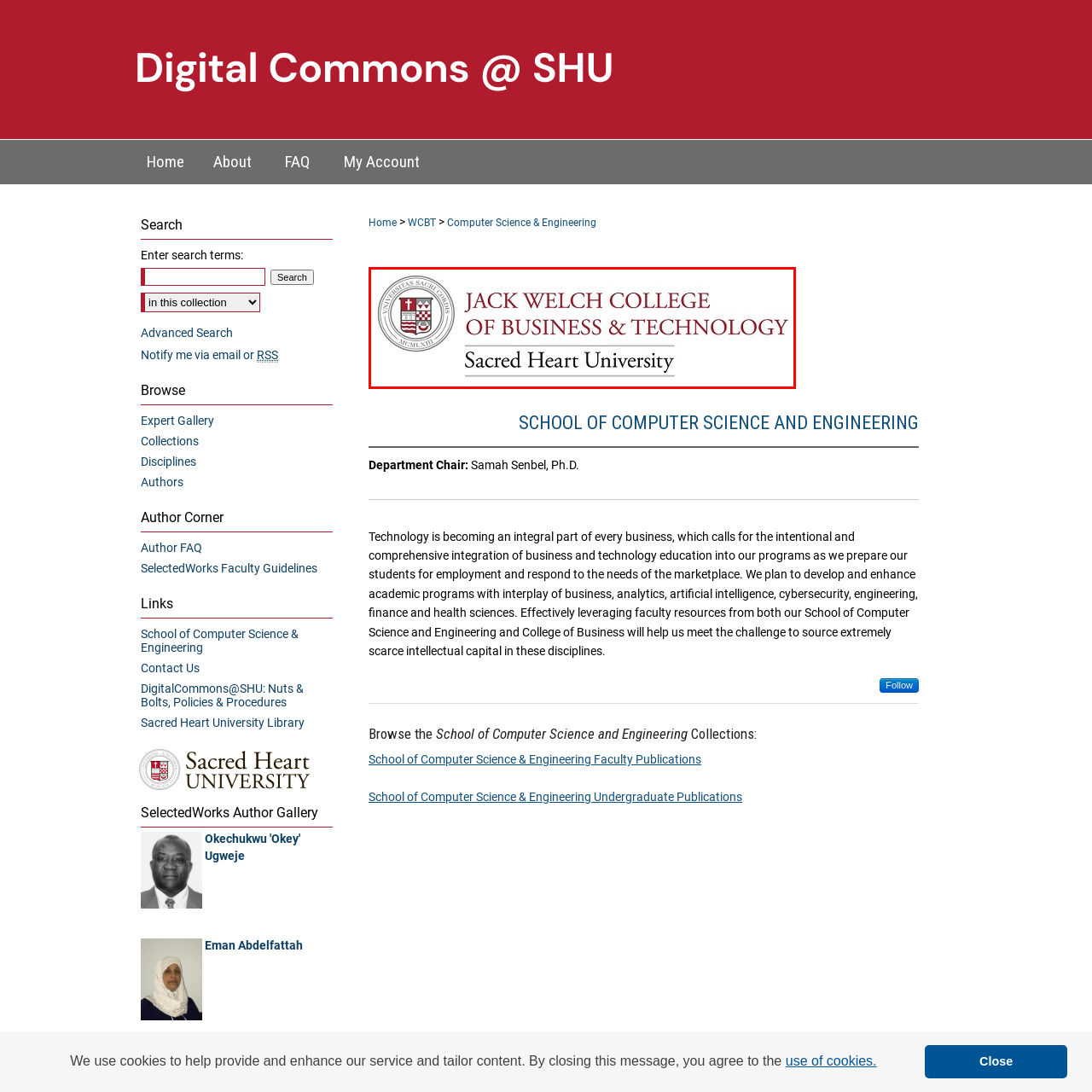What is symbolized by the university's crest?
Look closely at the area highlighted by the red bounding box and give a detailed response to the question.

The university's crest is placed above the text, which symbolizes the institution's heritage and values, adding a traditional touch to the logo.